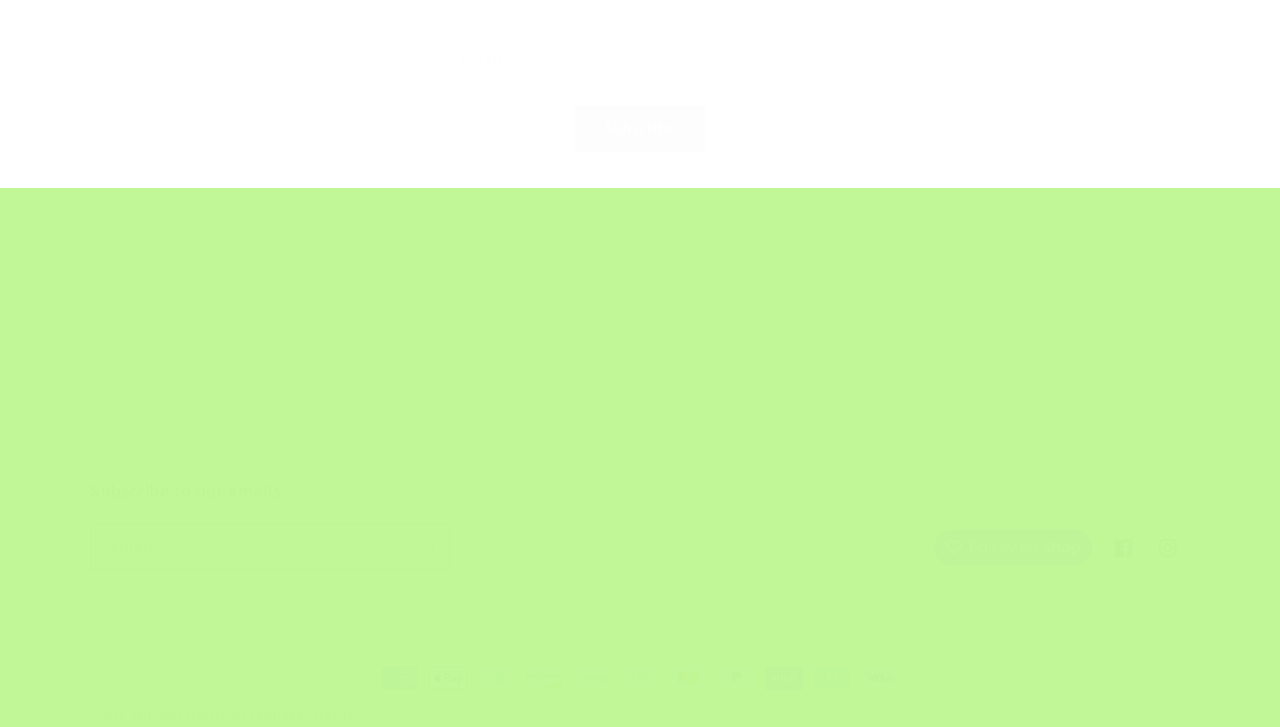What is the company's slogan?
Using the image, give a concise answer in the form of a single word or short phrase.

Bettering Lives Through Science